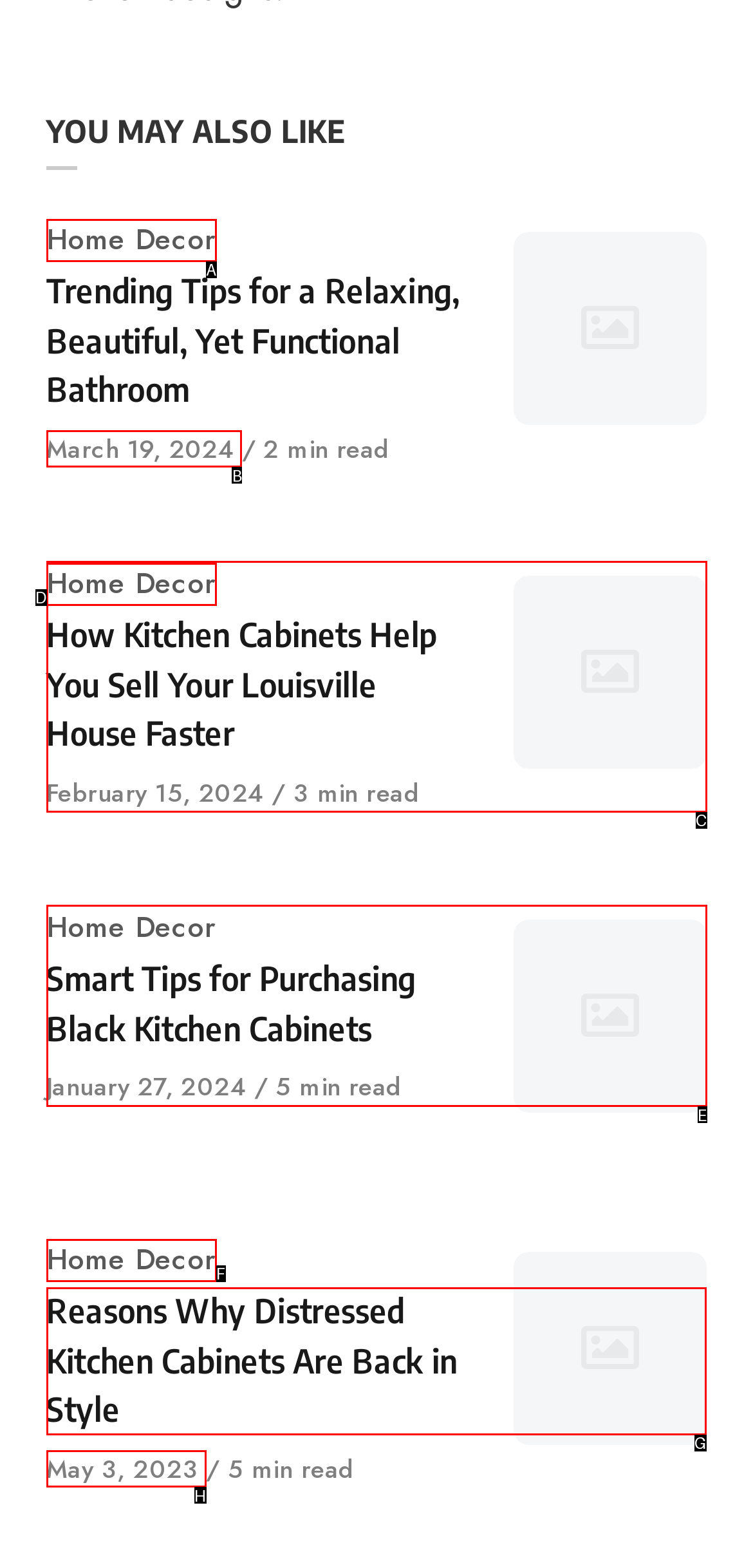Identify the appropriate lettered option to execute the following task: Read 'Reasons Why Distressed Kitchen Cabinets Are Back in Style'
Respond with the letter of the selected choice.

G